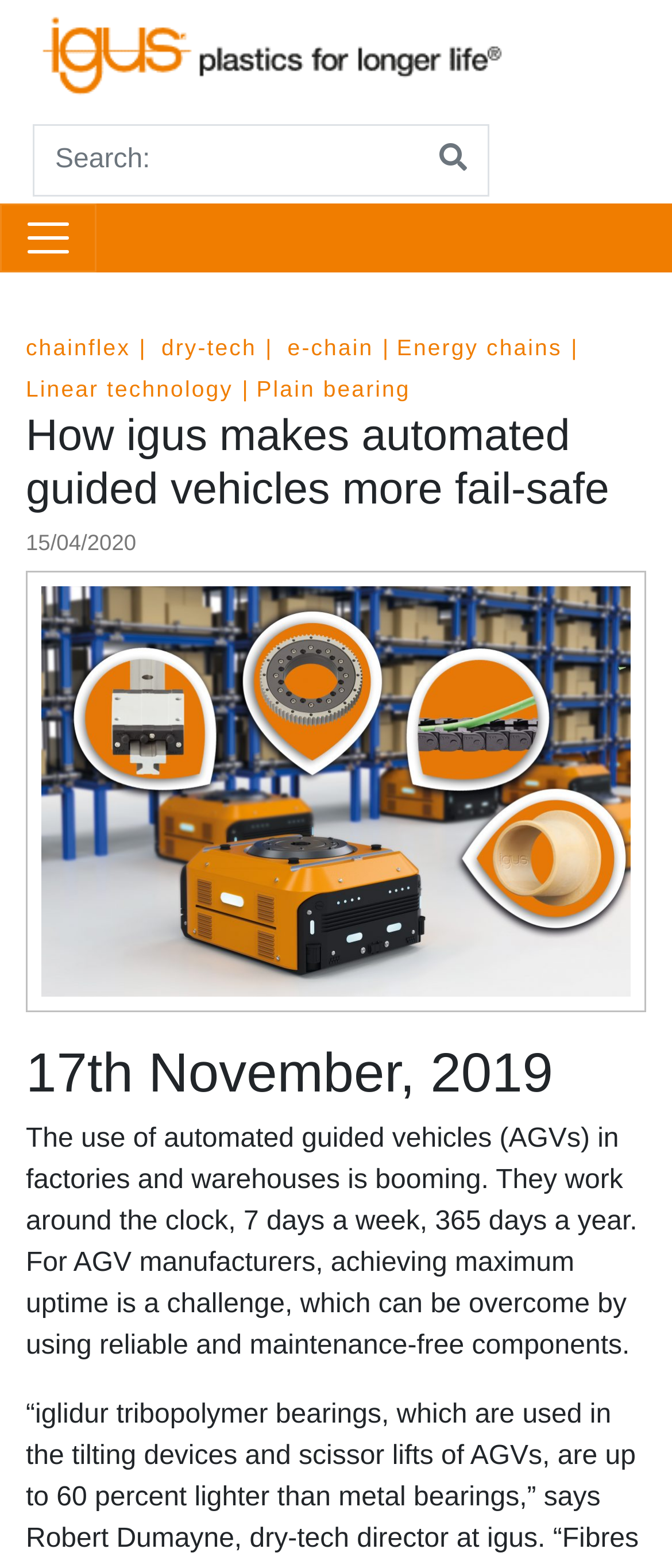Identify the bounding box coordinates for the element you need to click to achieve the following task: "Click on chainflex link". The coordinates must be four float values ranging from 0 to 1, formatted as [left, top, right, bottom].

[0.038, 0.213, 0.229, 0.23]